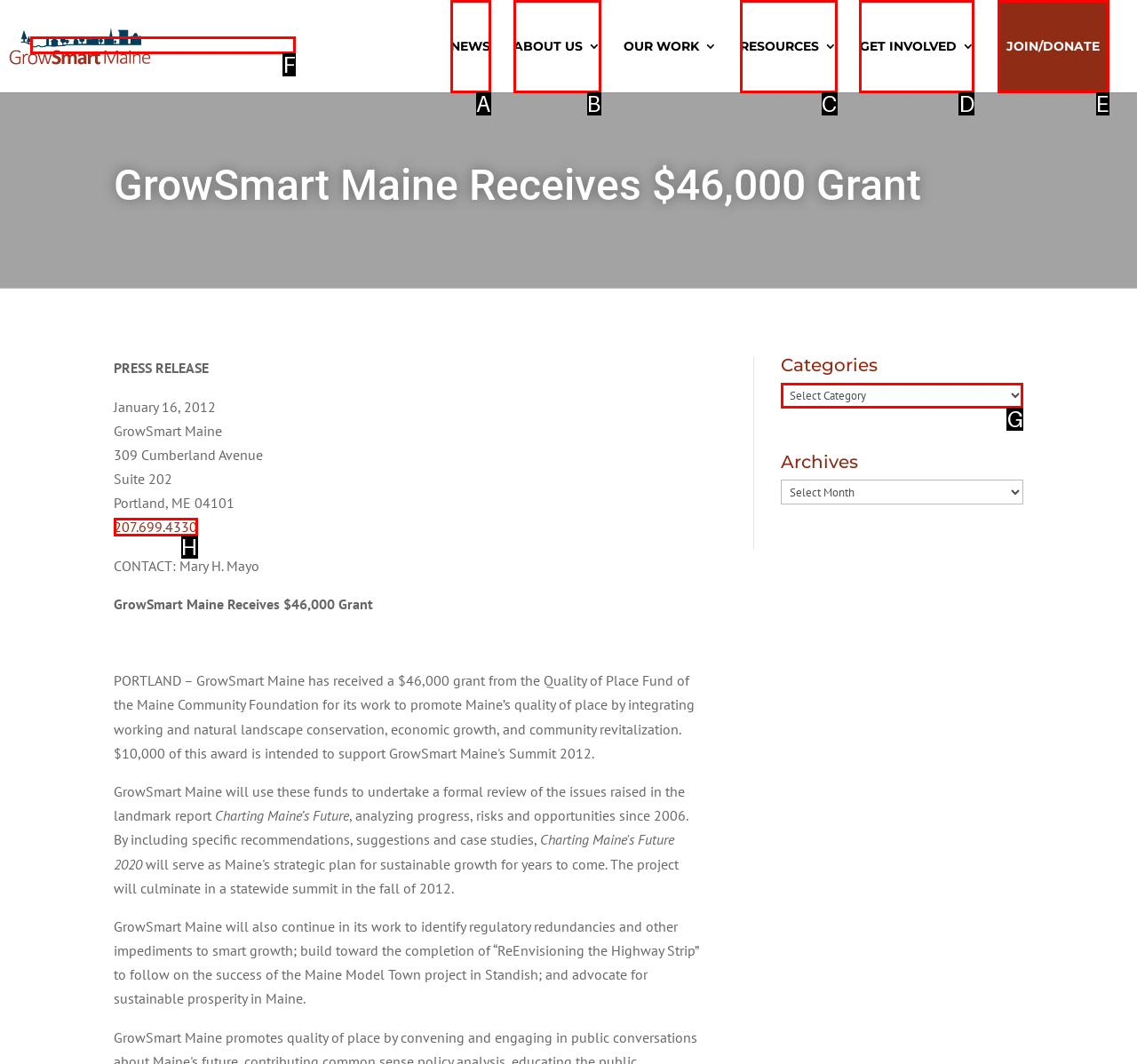From the given options, indicate the letter that corresponds to the action needed to complete this task: get involved with GrowSmart Maine. Respond with only the letter.

D